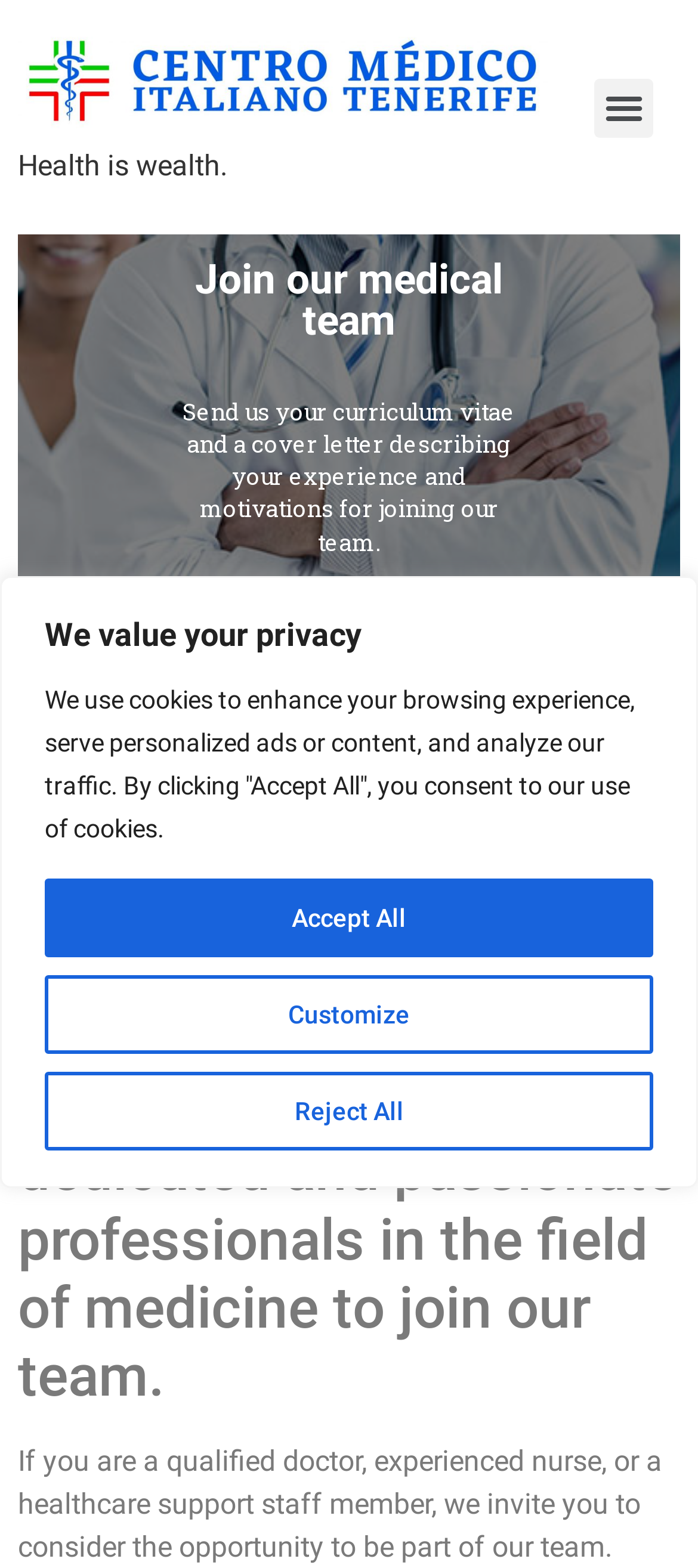Identify the bounding box coordinates of the region that should be clicked to execute the following instruction: "Click the menu button".

[0.851, 0.05, 0.936, 0.088]